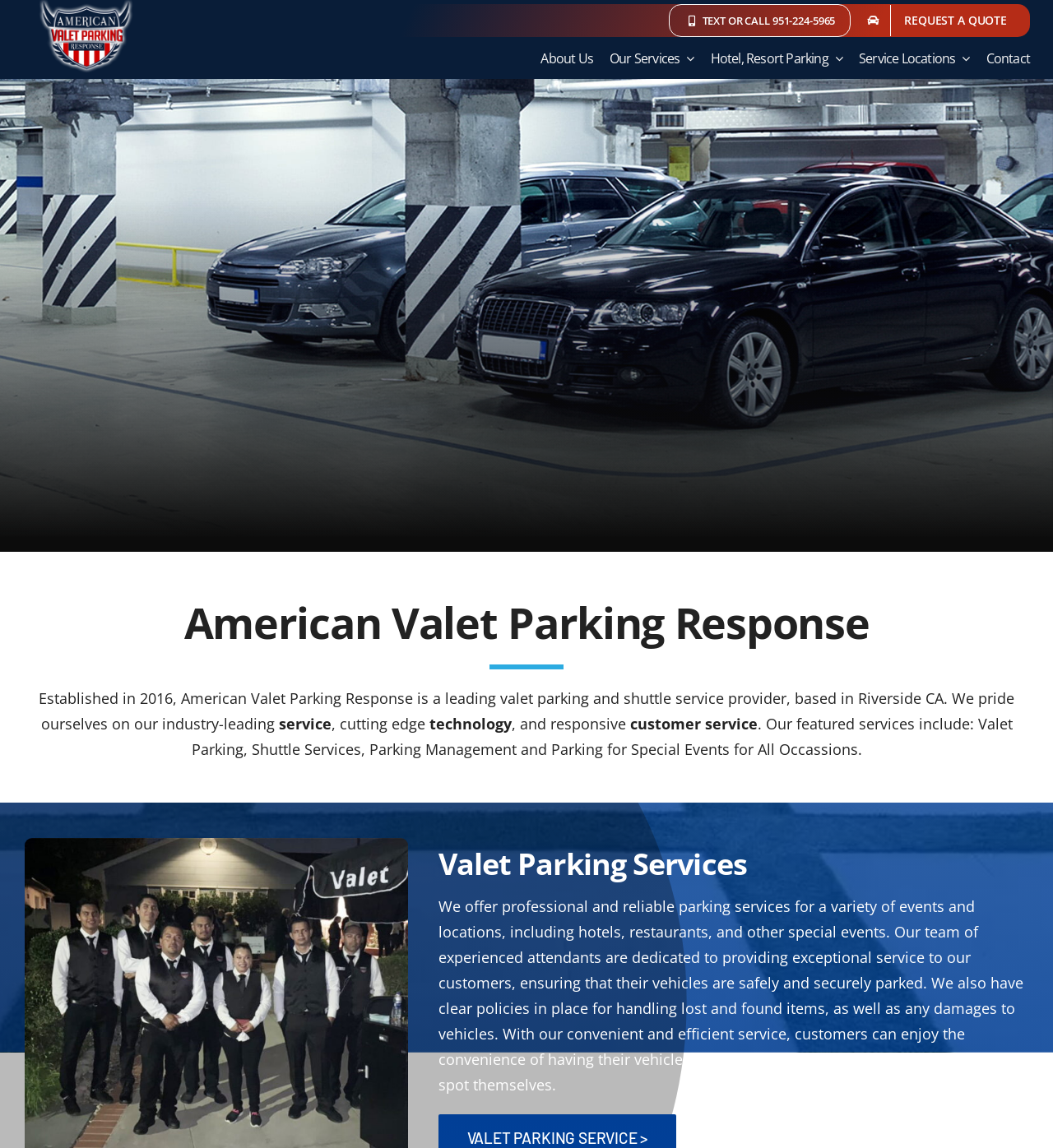What is the phone number to text or call?
Please analyze the image and answer the question with as much detail as possible.

I found the phone number by looking at the link element with the text 'TEXT OR CALL 951-224-5965' at the top of the webpage.